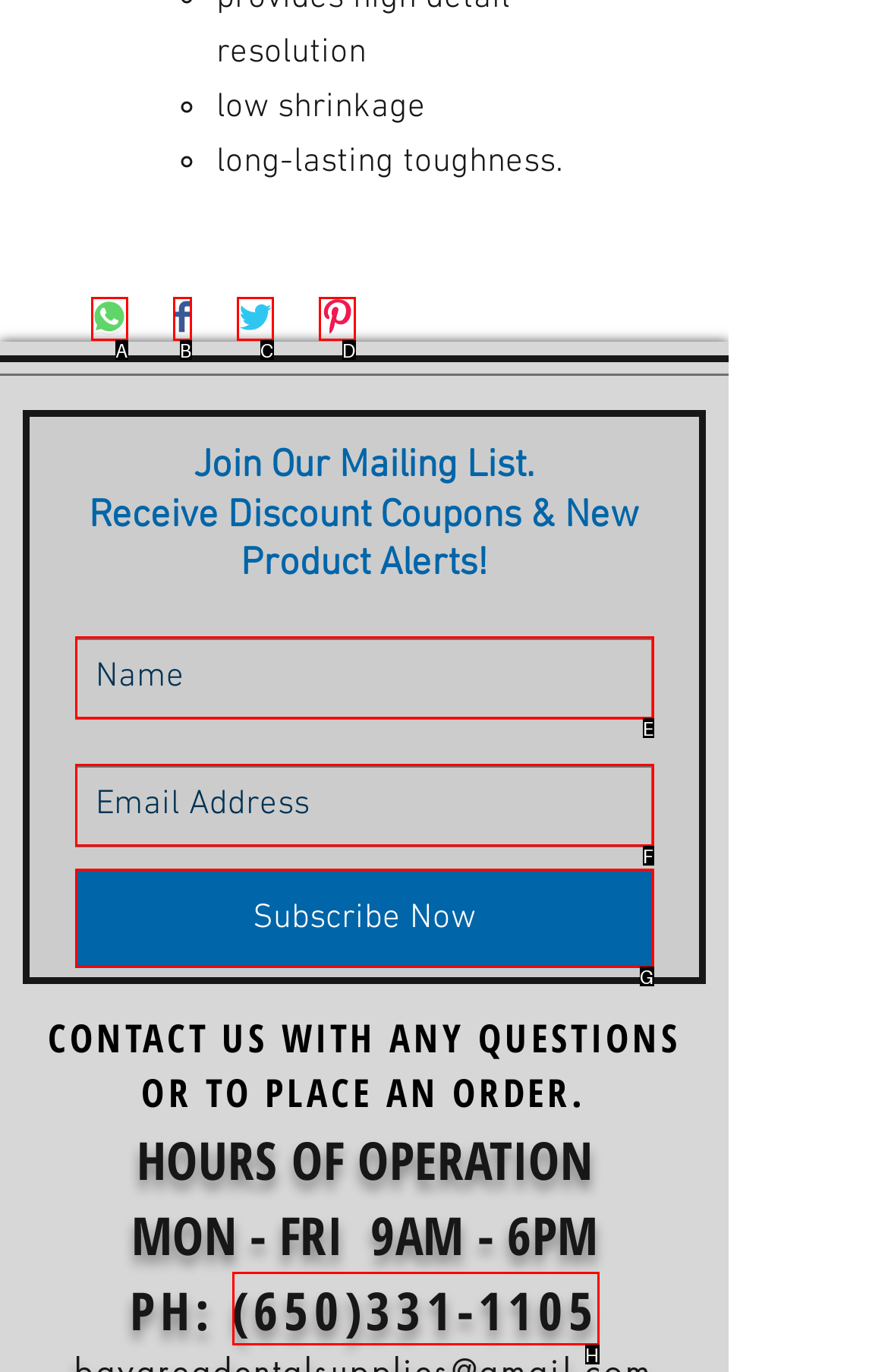Identify the HTML element that matches the description: aria-label="Email Address" name="email" placeholder="Email Address". Provide the letter of the correct option from the choices.

F